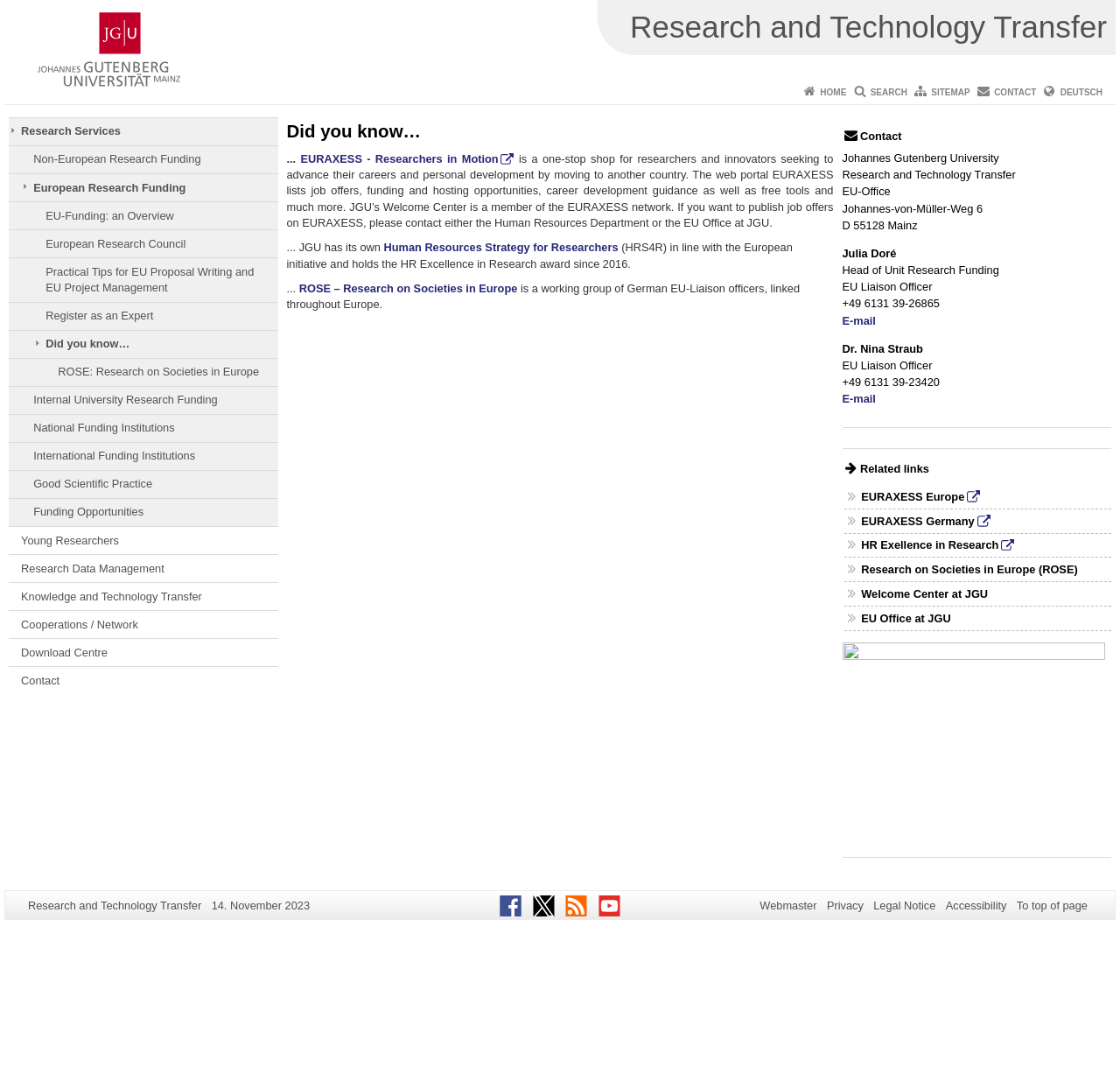Provide a thorough and detailed response to the question by examining the image: 
What is the name of the working group of German EU-Liaison officers?

I found the answer by reading the text under the heading 'Did you know…', which mentions ROSE as a working group of German EU-Liaison officers, linked throughout Europe.